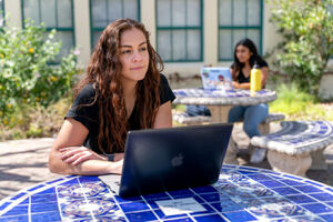What surrounds the outdoor table?
Based on the image, answer the question with as much detail as possible.

According to the caption, the setting of the image is vibrant and surrounded by greenery and sunlight, which creates a typical day on campus atmosphere and highlights the social and academic fusion in outdoor spaces.